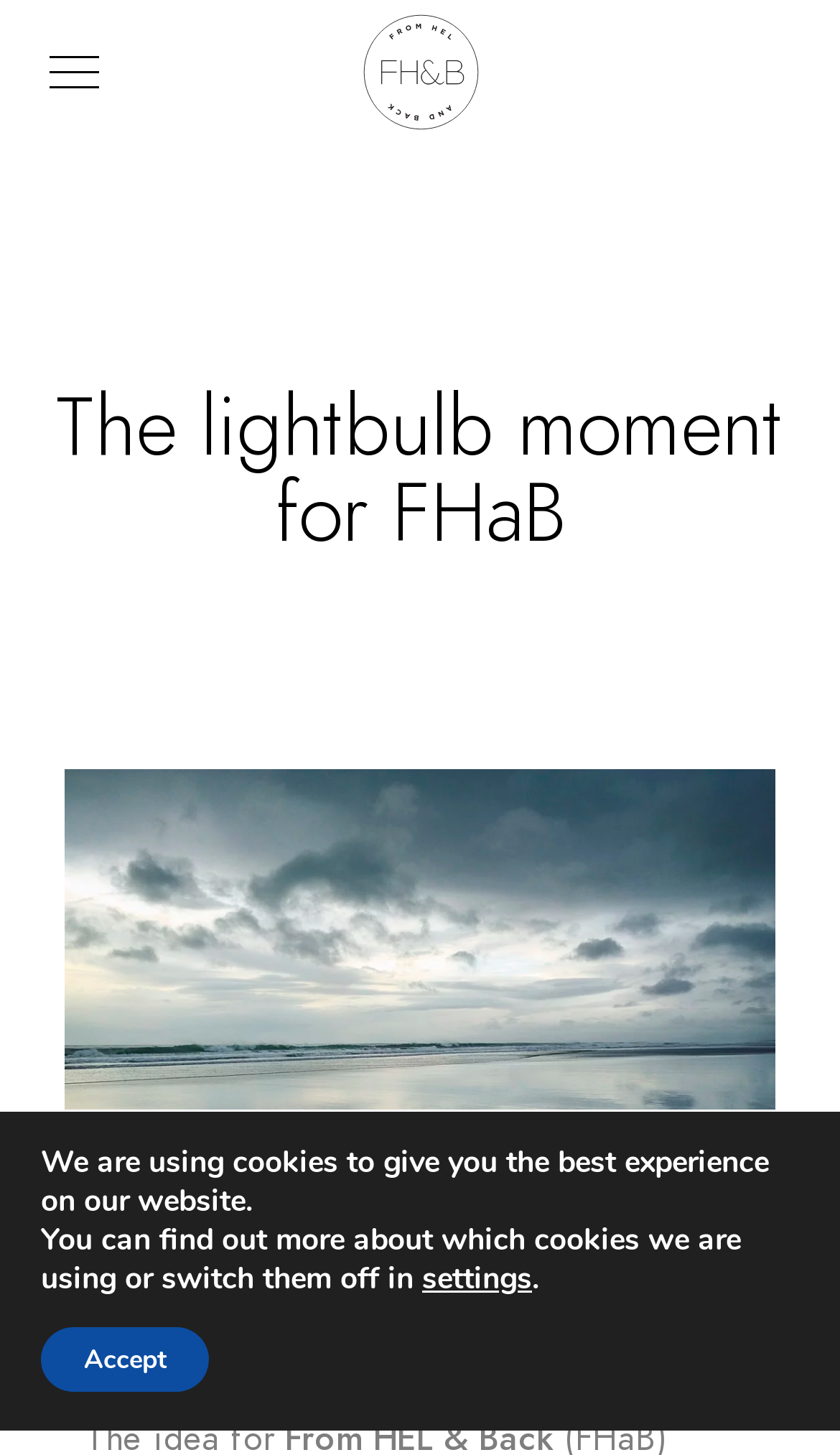Provide a comprehensive caption for the webpage.

The webpage is about the concept of "From HEL and Back" and its origin. At the top left corner, there is a logo link with an accompanying image. Below the logo, a prominent heading reads "The lightbulb moment for FHaB". 

On the main content area, there is a large image titled "Lightbulb moment for FHaB", taking up most of the space. This image is positioned below the heading and spans across the width of the page.

At the bottom of the page, there is a GDPR Cookie Banner section. This section contains two paragraphs of text explaining the use of cookies on the website. Below the text, there are two buttons: "settings" and "Accept", allowing users to manage their cookie preferences.